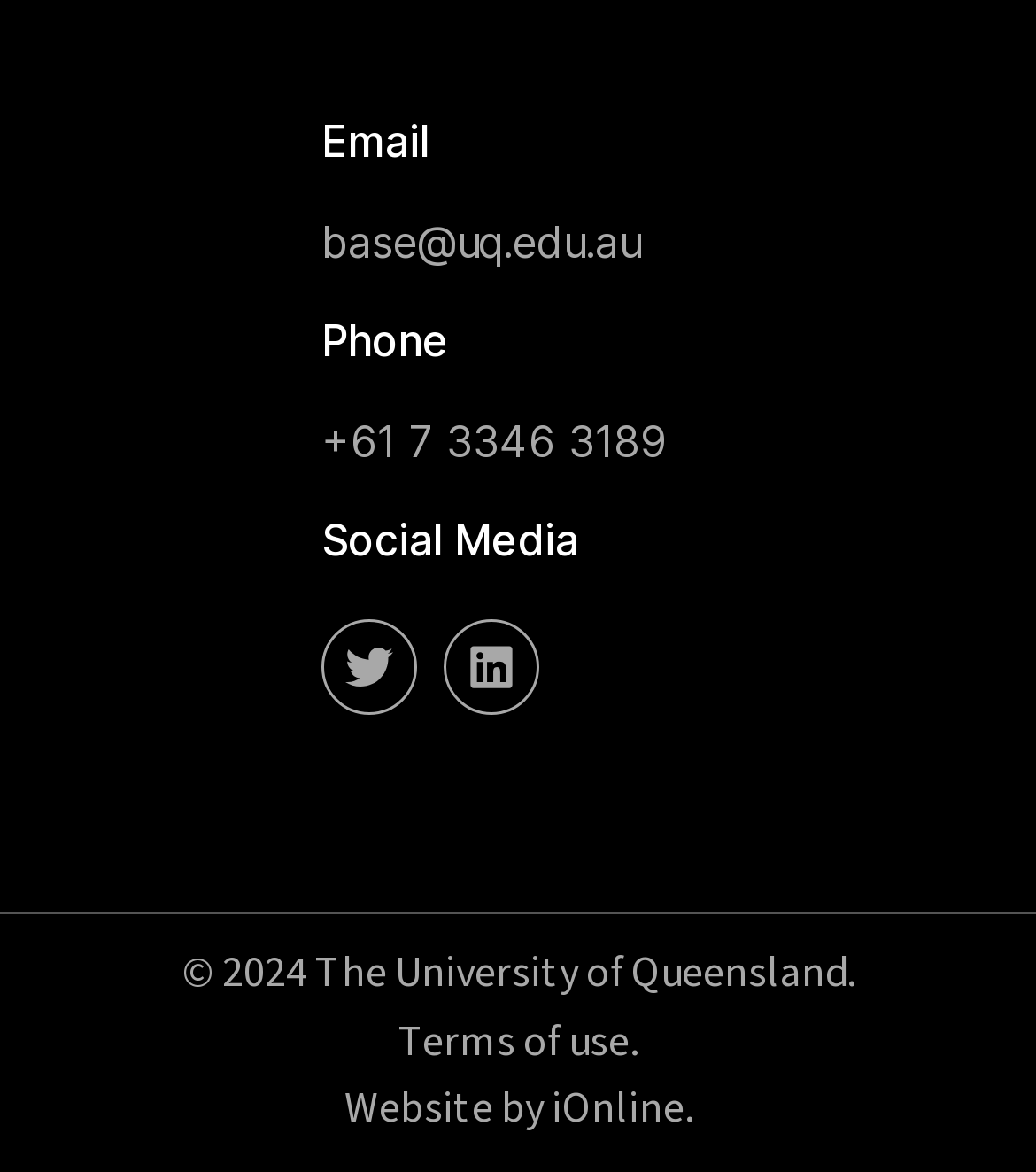Based on the image, please elaborate on the answer to the following question:
What is the phone number?

The phone number can be found in the top section of the webpage, where it is listed as 'Phone' with a link to '+61 7 3346 3189'.